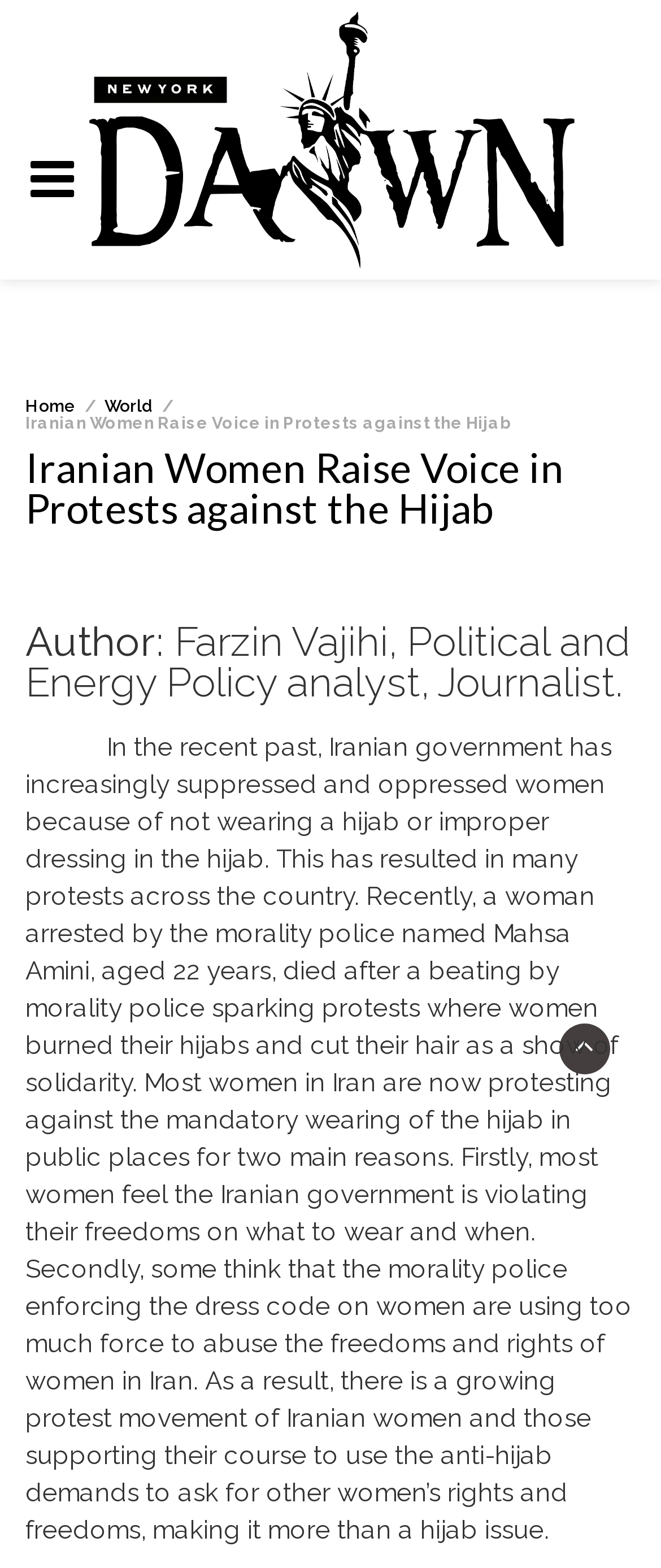Provide the bounding box for the UI element matching this description: "alt="NEW YORK DAWN™"".

[0.058, 0.082, 0.942, 0.097]